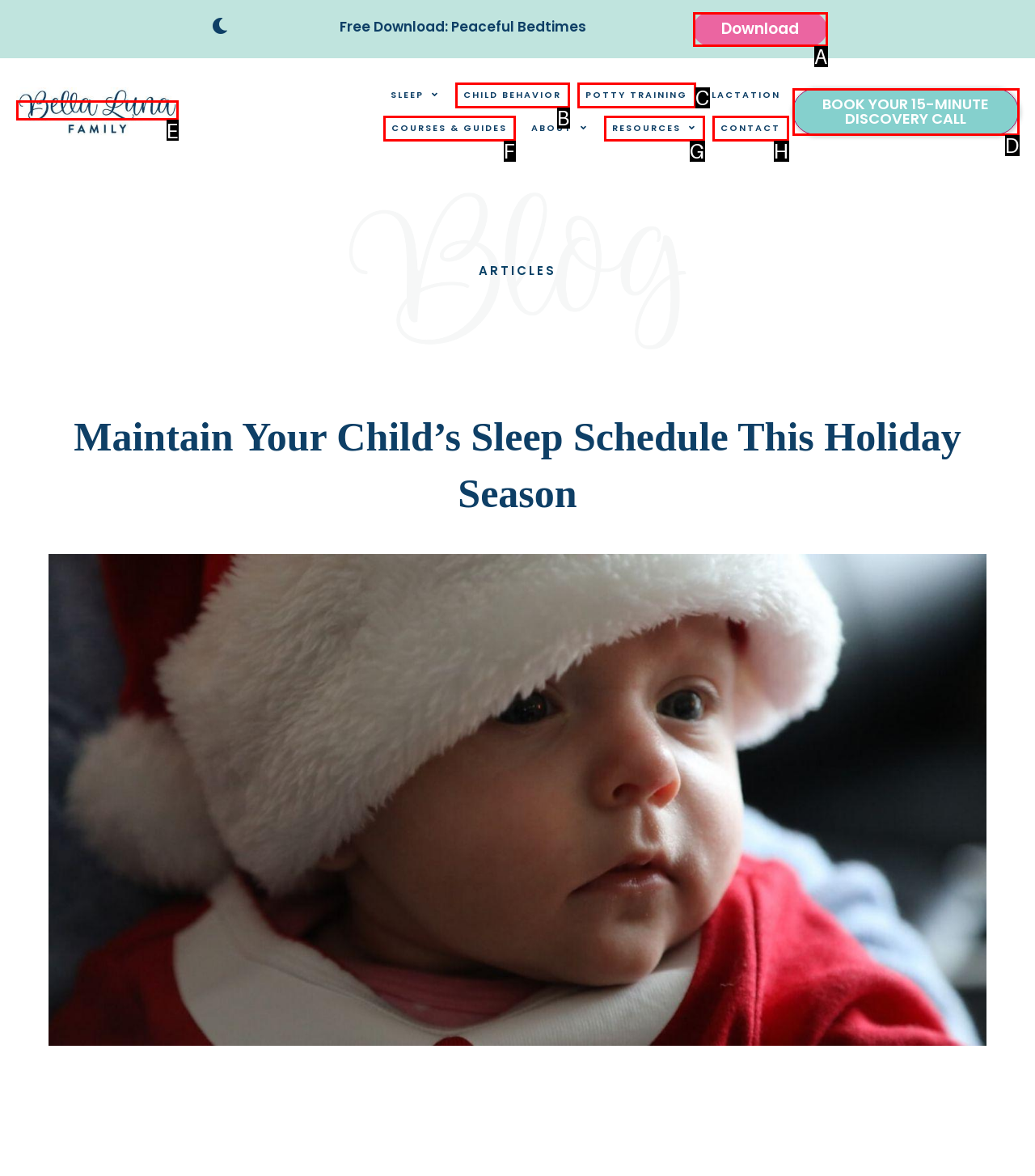Match the following description to a UI element: Courses & Guides
Provide the letter of the matching option directly.

F